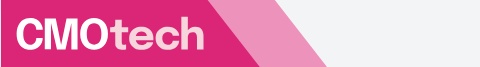Use a single word or phrase to answer the question: What region does CMOtech Asia cater to?

Asia-Pacific